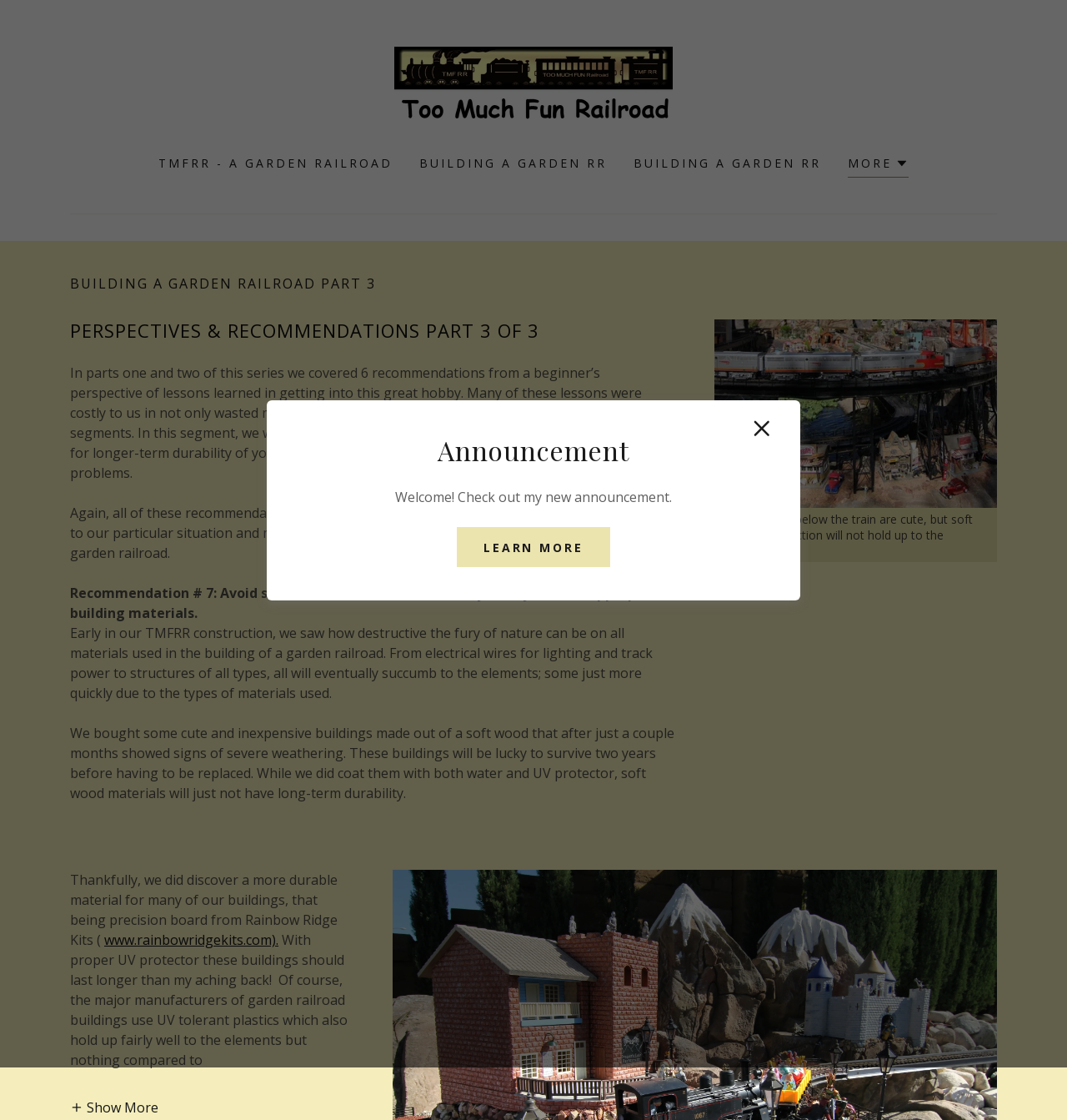Pinpoint the bounding box coordinates of the element that must be clicked to accomplish the following instruction: "Click the 'Too Much Fun Railroad' link". The coordinates should be in the format of four float numbers between 0 and 1, i.e., [left, top, right, bottom].

[0.37, 0.071, 0.63, 0.087]